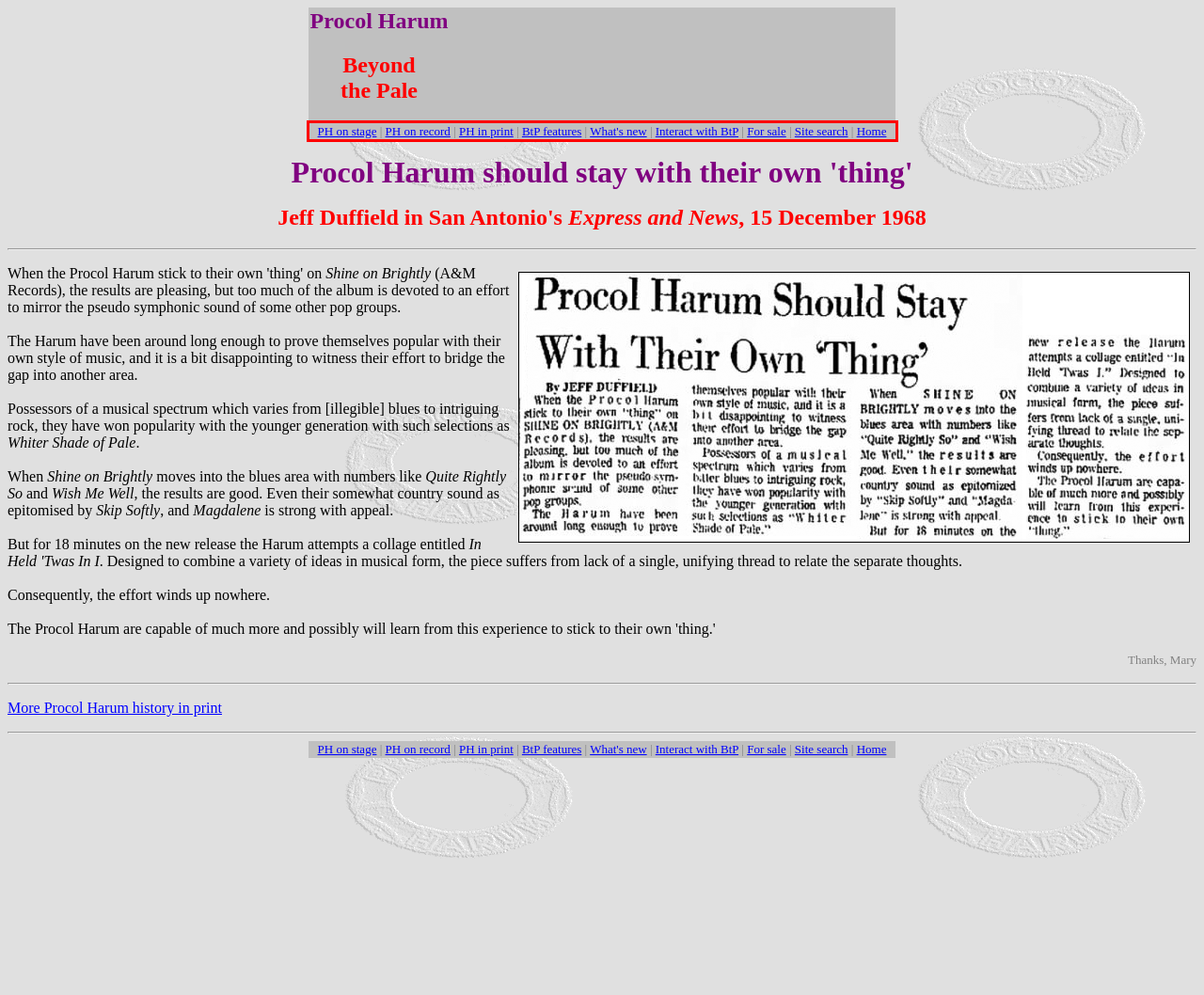Please perform OCR on the text within the red rectangle in the webpage screenshot and return the text content.

PH on stage | PH on record | PH in print | BtP features | What's new | Interact with BtP | For sale | Site search | Home